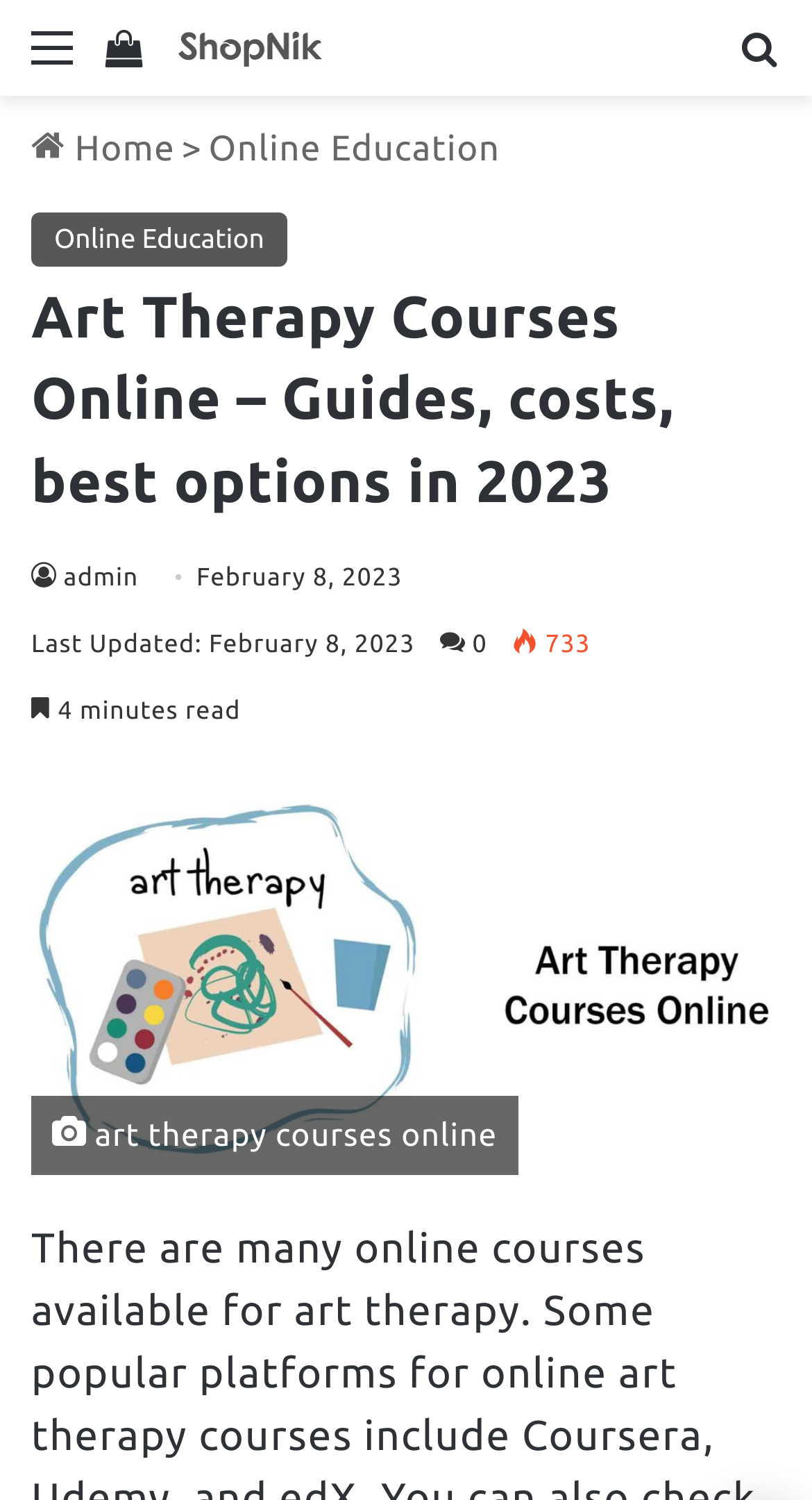What is the name of the website?
Please use the image to provide an in-depth answer to the question.

I determined the answer by looking at the navigation bar at the top of the webpage, where I found a link with the text 'Shopnik' and an accompanying image with the same name.